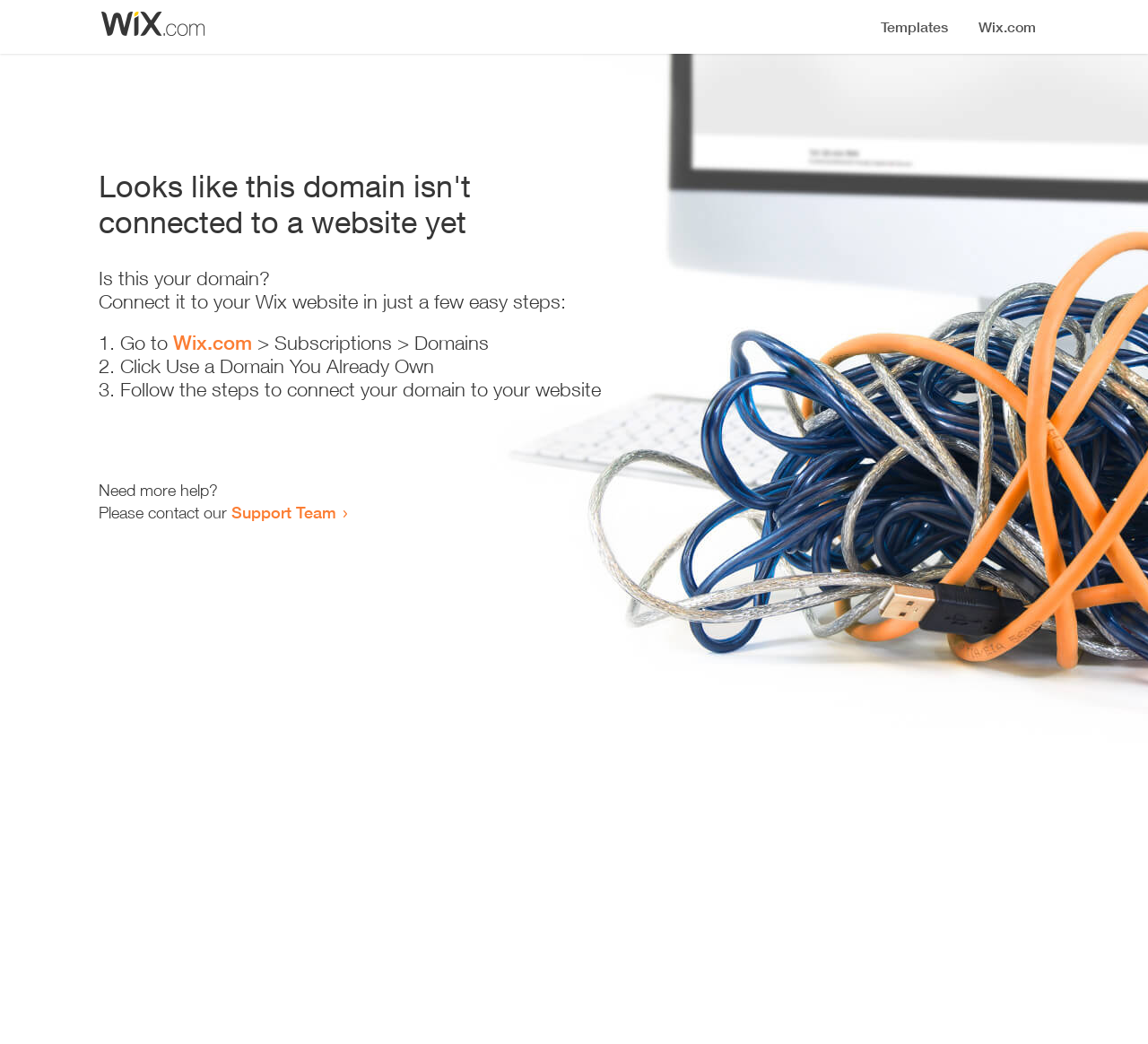Extract the bounding box coordinates of the UI element described: "Wix.com". Provide the coordinates in the format [left, top, right, bottom] with values ranging from 0 to 1.

[0.151, 0.317, 0.22, 0.339]